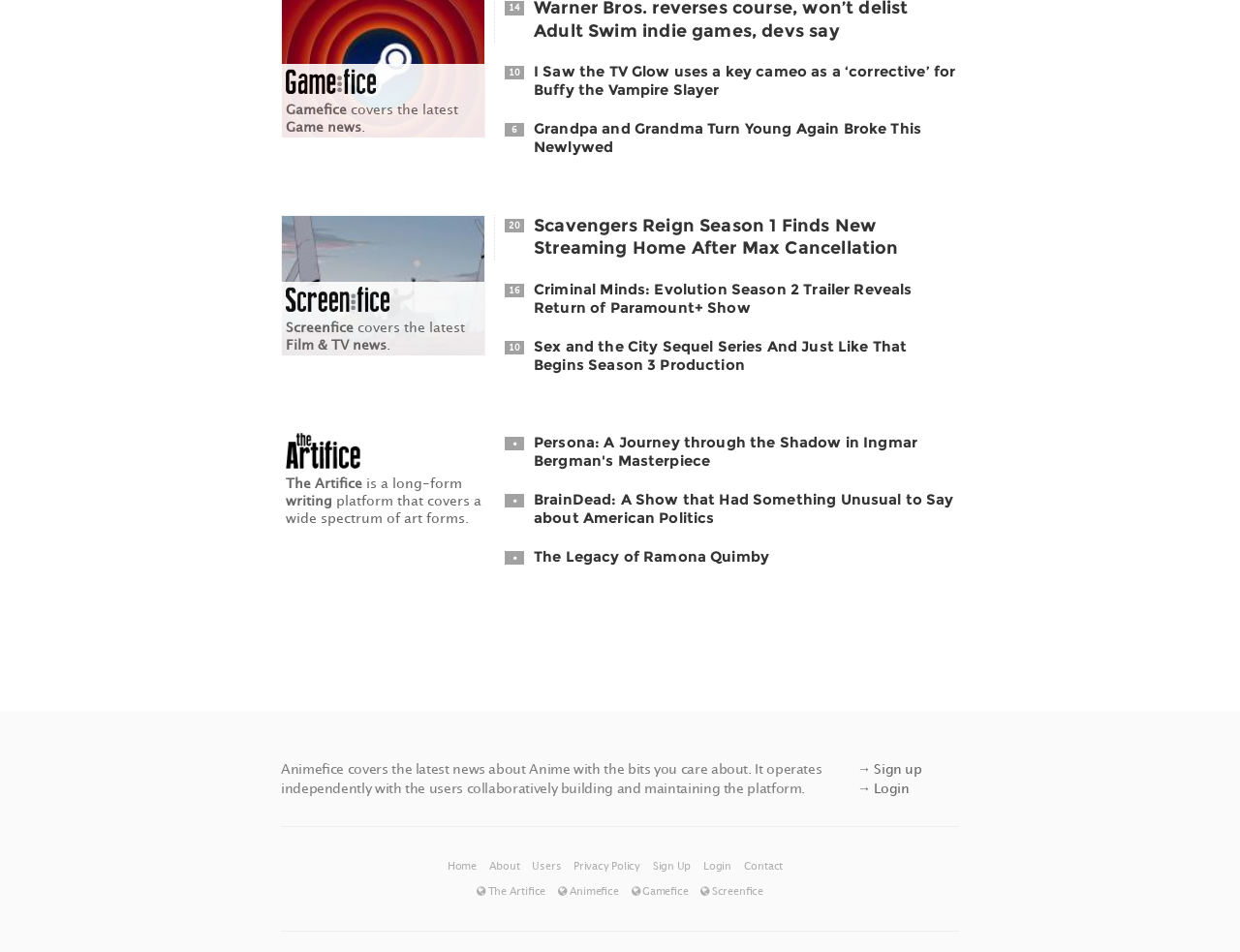Locate the bounding box of the user interface element based on this description: "Gamefice".

[0.509, 0.928, 0.557, 0.942]